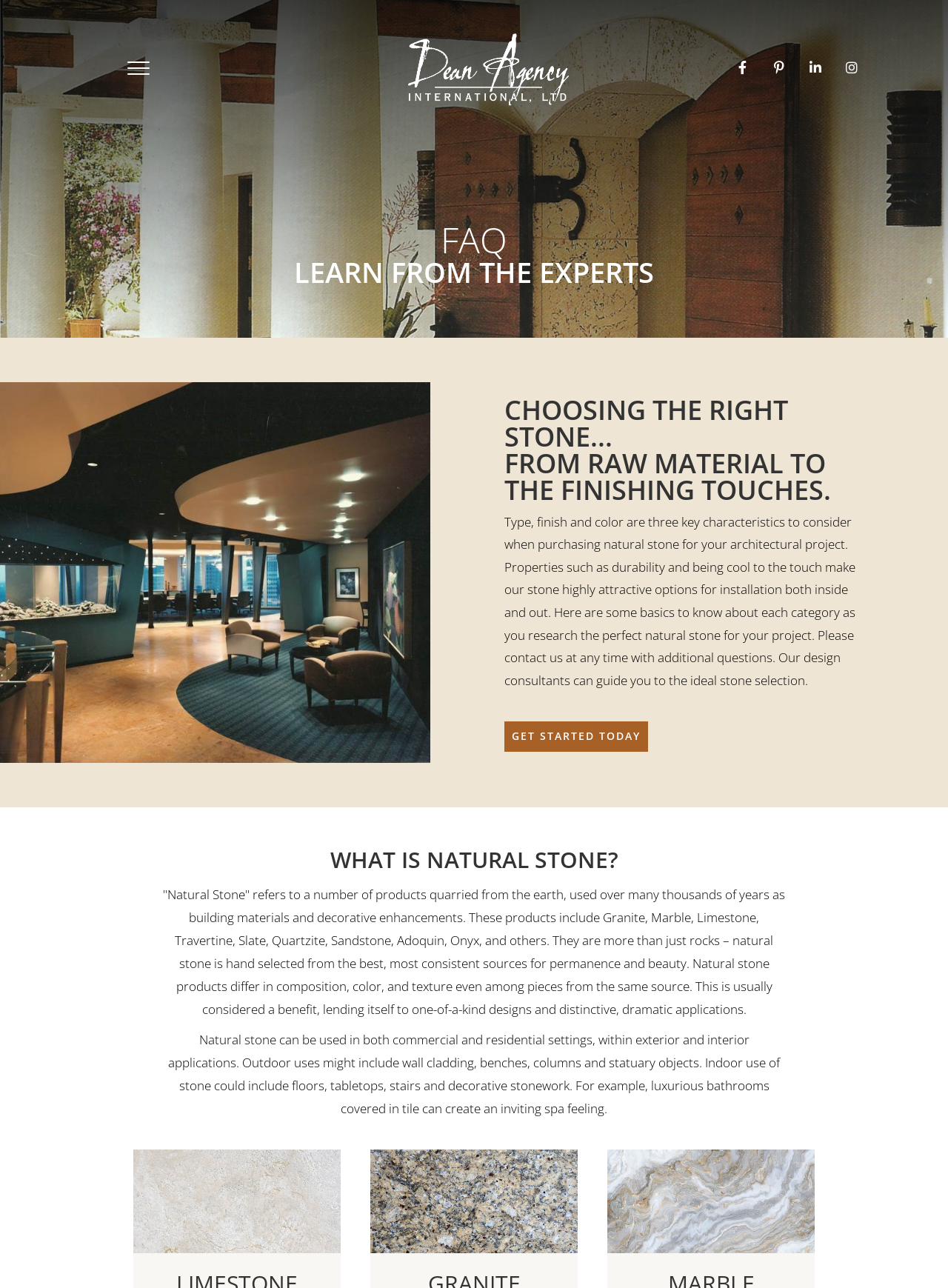How many images of natural stone are shown?
Please ensure your answer to the question is detailed and covers all necessary aspects.

The webpage displays three images of natural stone, which are labeled as 'croppedstone-_0001_AdobeStock_364701002', 'croppedstone-_0004_AdobeStock_241048614', and 'croppedstone-_0003_AdobeStock_305111704', showcasing different types of natural stone.